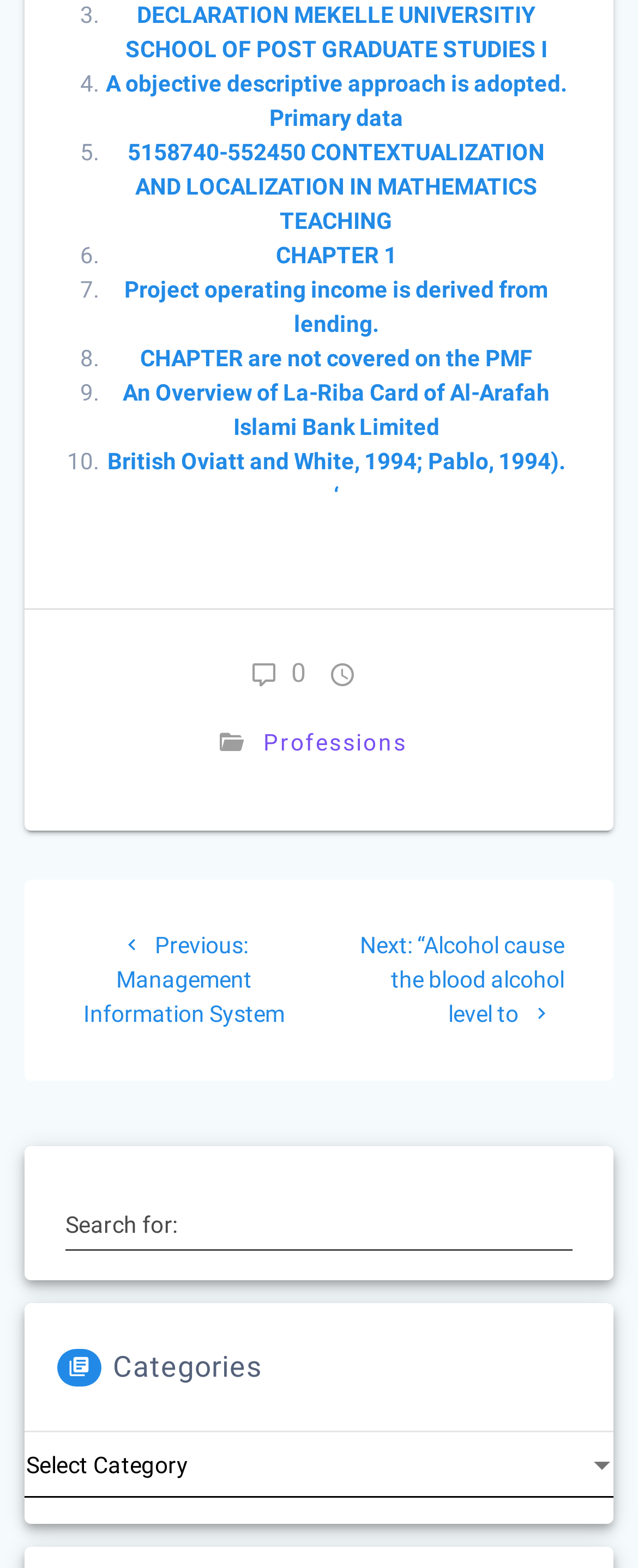Determine the coordinates of the bounding box for the clickable area needed to execute this instruction: "Go to previous post".

[0.131, 0.595, 0.446, 0.655]